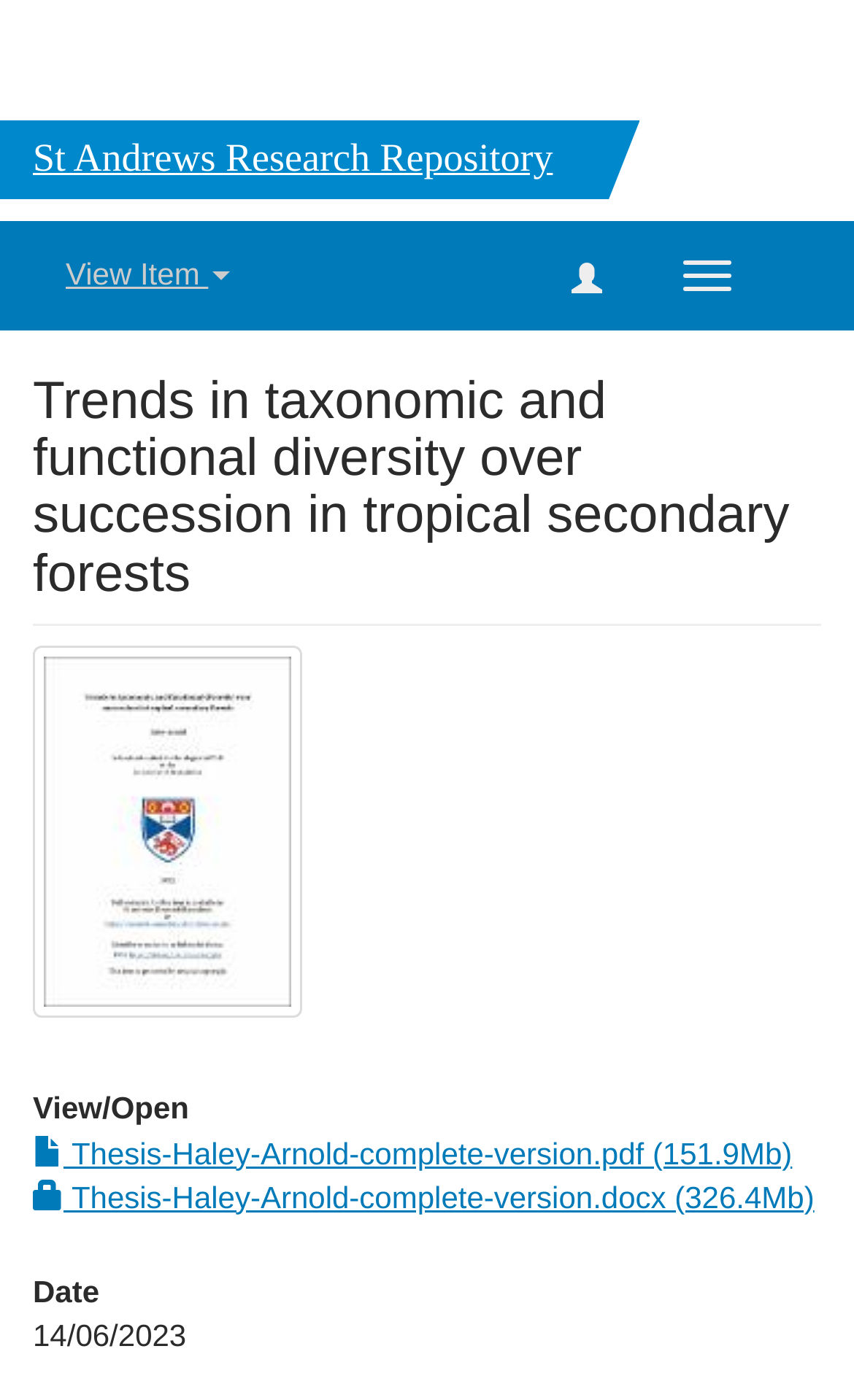What is the size of the PDF file?
Using the image as a reference, deliver a detailed and thorough answer to the question.

I found the answer by looking at the link element with the text 'Thesis-Haley-Arnold-complete-version.pdf (151.9Mb)', which indicates the size of the PDF file.